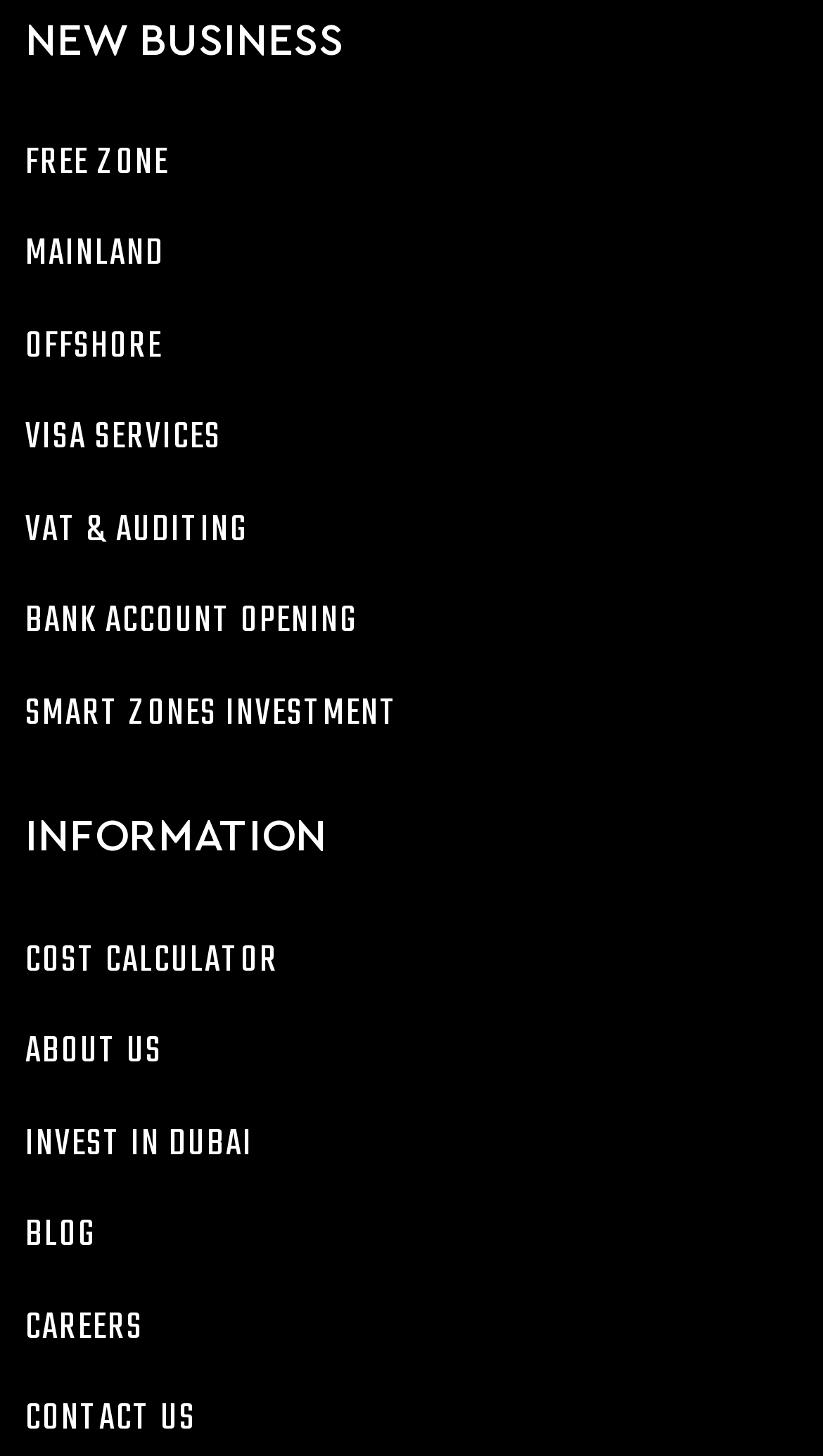Please answer the following question using a single word or phrase: 
How many types of business services are offered?

7